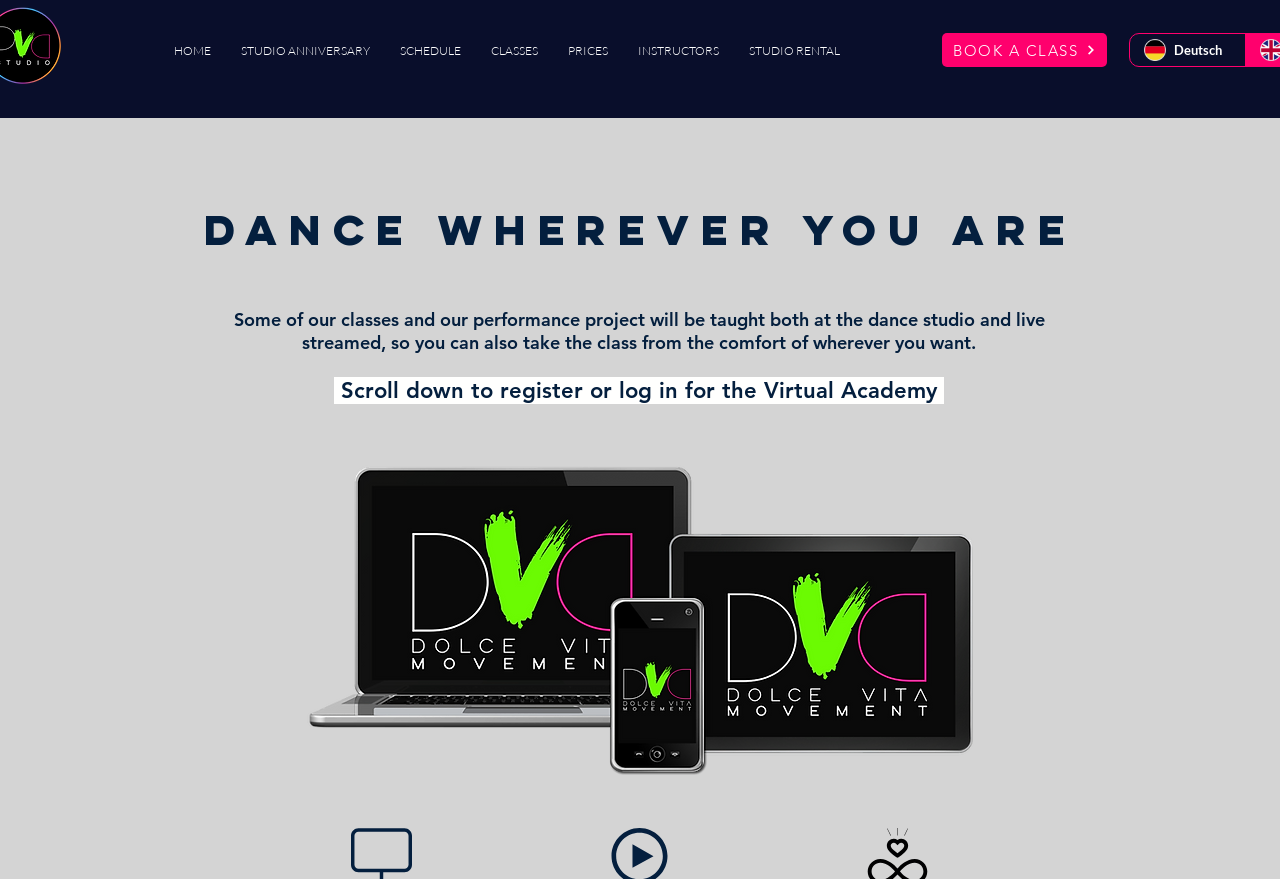Select the bounding box coordinates of the element I need to click to carry out the following instruction: "Download Office management software Apple Ilife11 Family Pack".

None